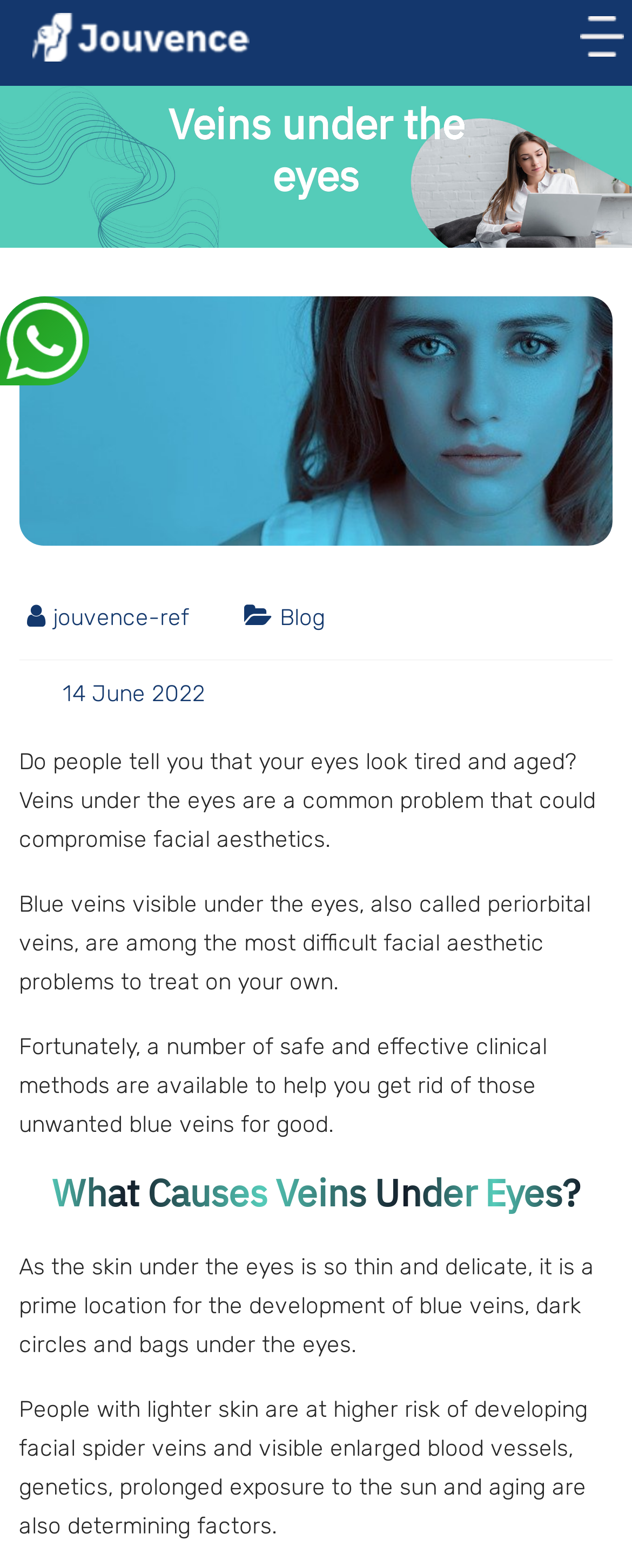Explain the webpage in detail, including its primary components.

The webpage is about treating protruding periorbital veins under the eyes. At the top left of the page, there is a logo of the organization, and next to it, a right menu icon is located. Below the logo, there is a large heading that reads "Veins under the eyes" in a prominent position. 

On the top right of the page, there are three links: "jouvence-ref", "Blog", and a date "14 June 2022" with an icon. 

Below the heading, there is a figure that takes up most of the width of the page, containing a link with the text "Veins under the eyes" and an image with the same description. 

The main content of the page starts with a paragraph of text that asks if people tell you that your eyes look tired and aged, and explains that veins under the eyes are a common problem that can compromise facial aesthetics. This is followed by two more paragraphs of text that describe the difficulty of treating periorbital veins on your own and the availability of safe and effective clinical methods to get rid of them.

Further down the page, there is a heading "What Causes Veins Under Eyes?" followed by two paragraphs of text that explain the causes of blue veins under the eyes, including the thin and delicate skin, genetics, sun exposure, and aging.